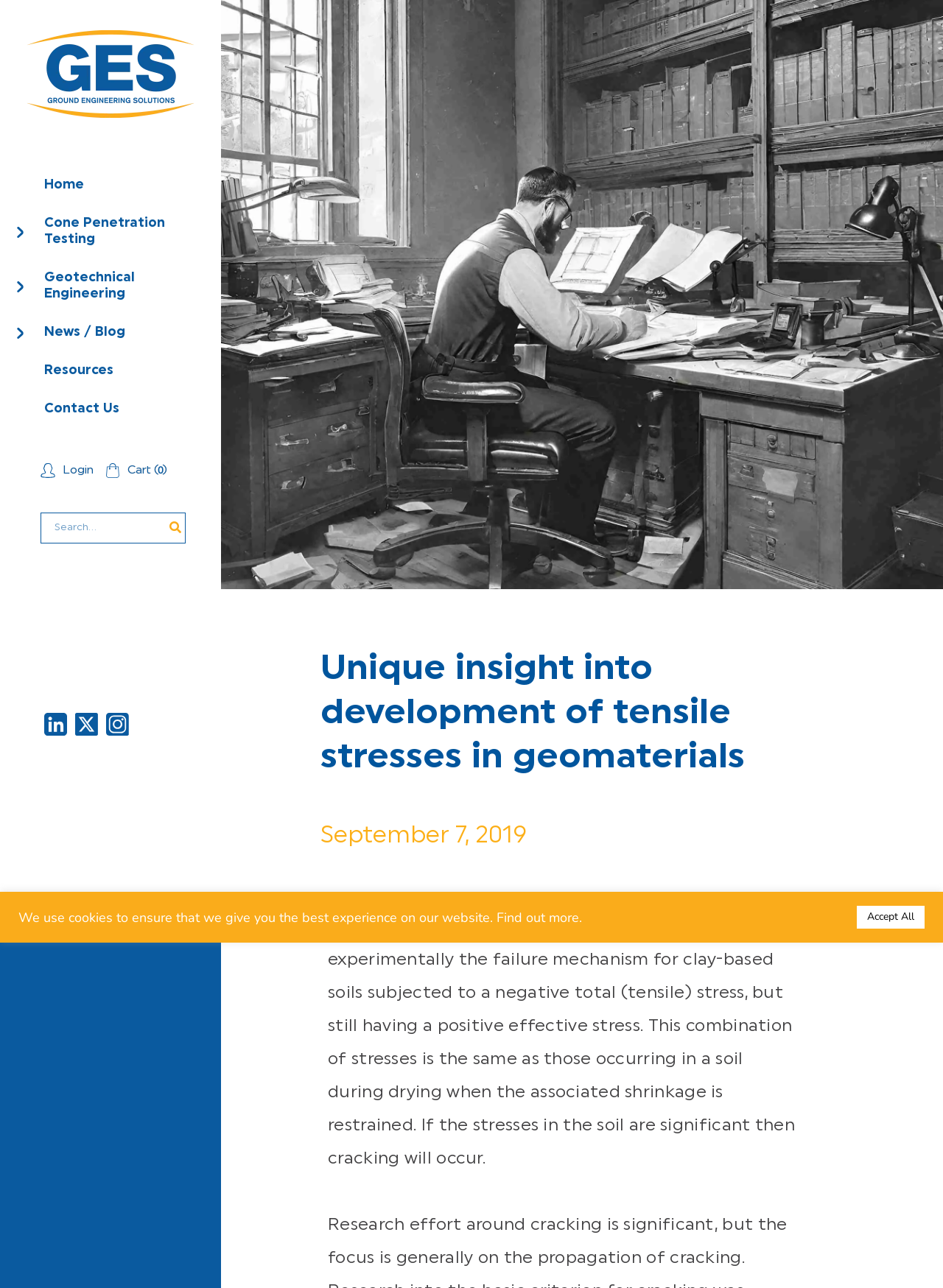What is the primary focus of the research?
Give a detailed response to the question by analyzing the screenshot.

I found the primary focus of the research by reading the StaticText element with the text 'The primary focus of the research was to identify experimentally the failure mechanism for clay-based soils...' which is located below the link element with the text 'research'.